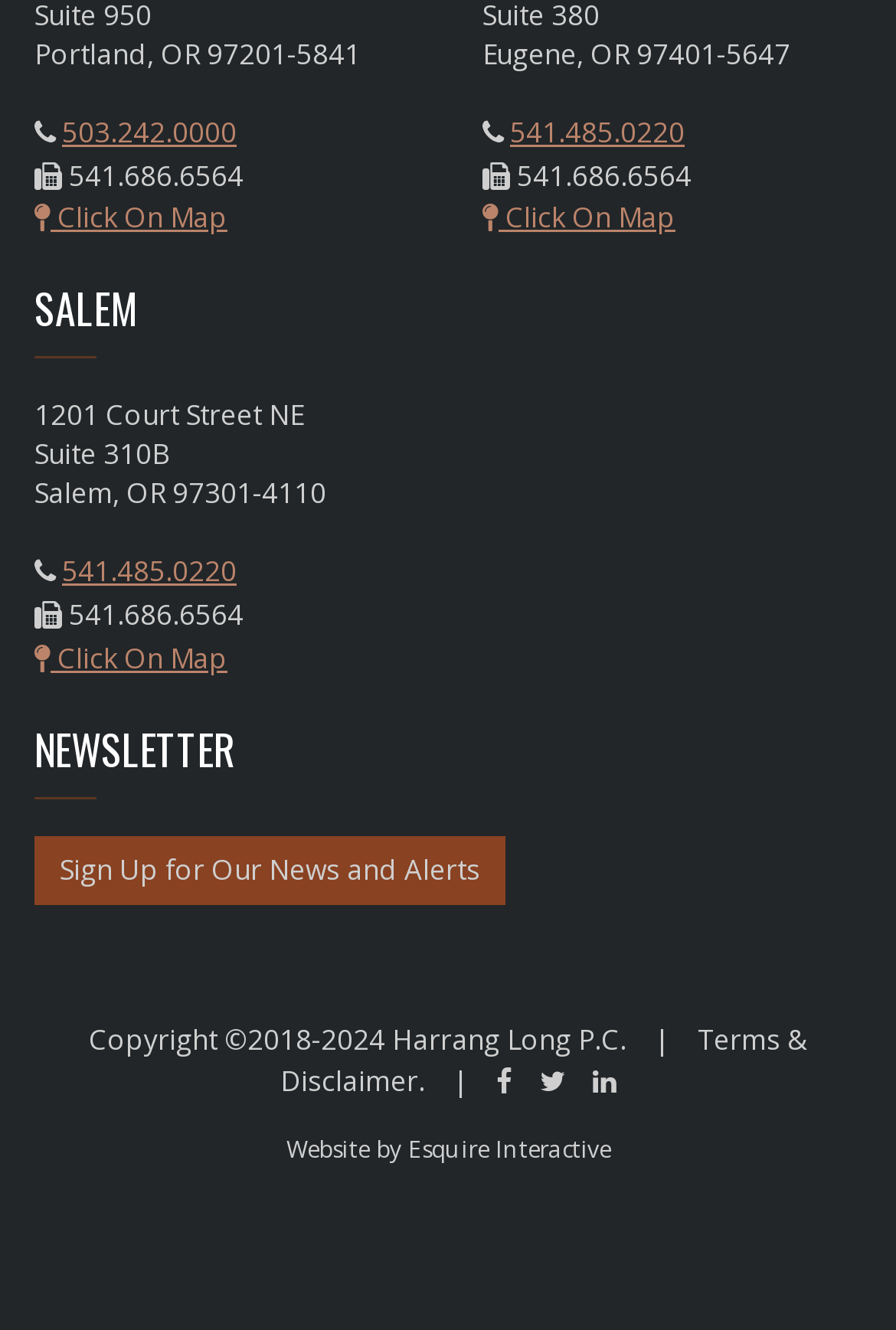Find and provide the bounding box coordinates for the UI element described with: "541.485.0220".

[0.569, 0.084, 0.764, 0.114]